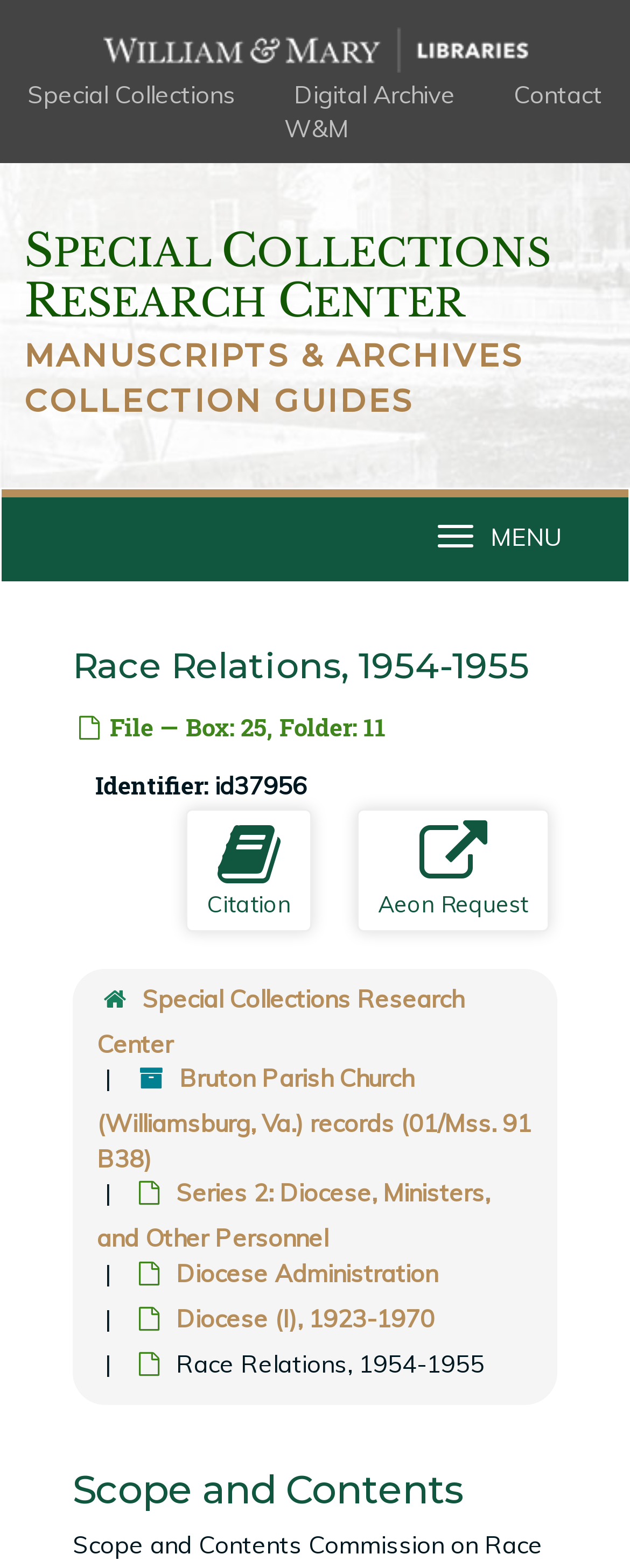Could you determine the bounding box coordinates of the clickable element to complete the instruction: "Log in to the account"? Provide the coordinates as four float numbers between 0 and 1, i.e., [left, top, right, bottom].

None